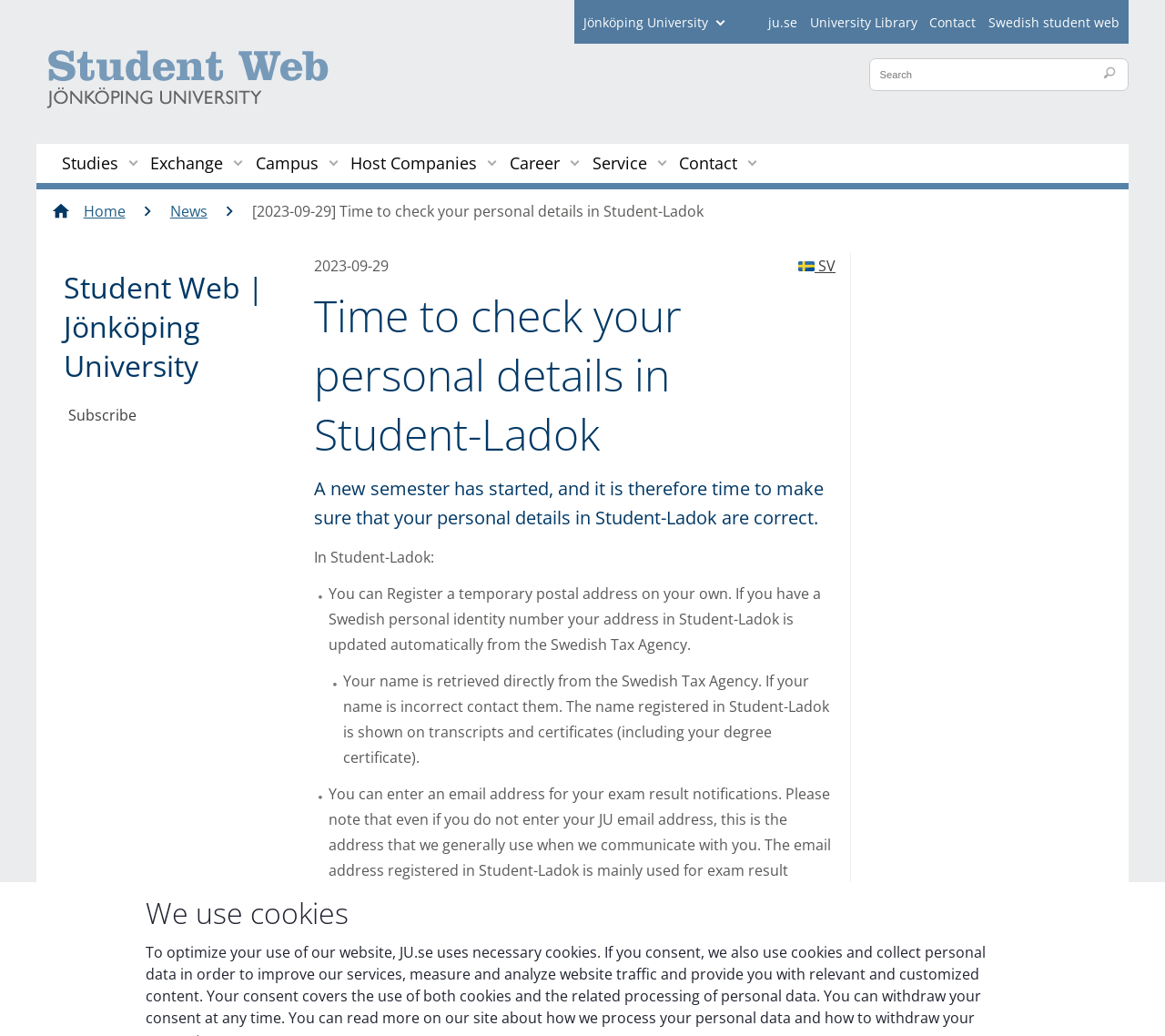Using the provided element description, identify the bounding box coordinates as (top-left x, top-left y, bottom-right x, bottom-right y). Ensure all values are between 0 and 1. Description: Swedish student web

[0.848, 0.013, 0.961, 0.03]